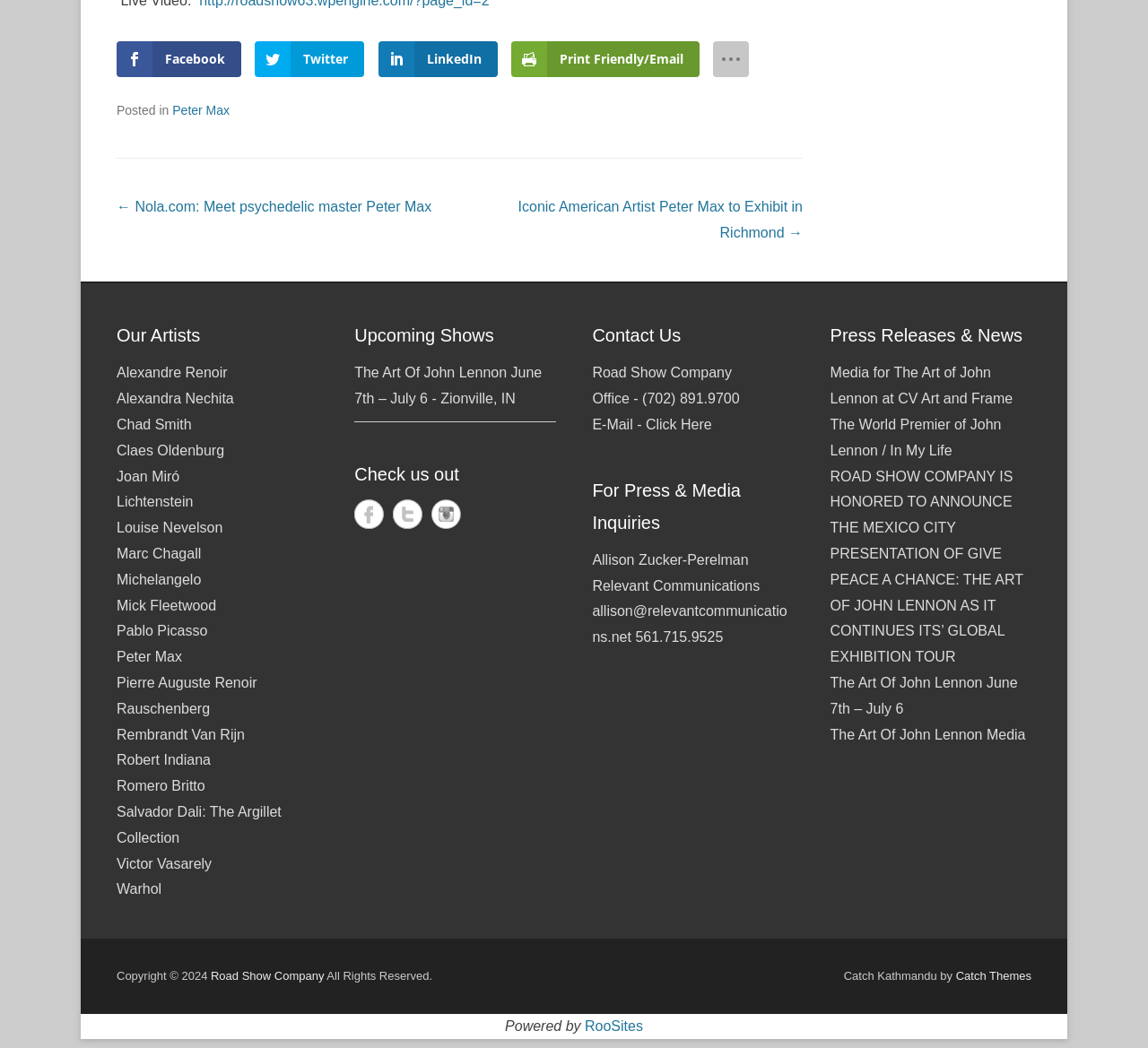Please reply to the following question with a single word or a short phrase:
What is the name of the company that presented the exhibition?

Road Show Company